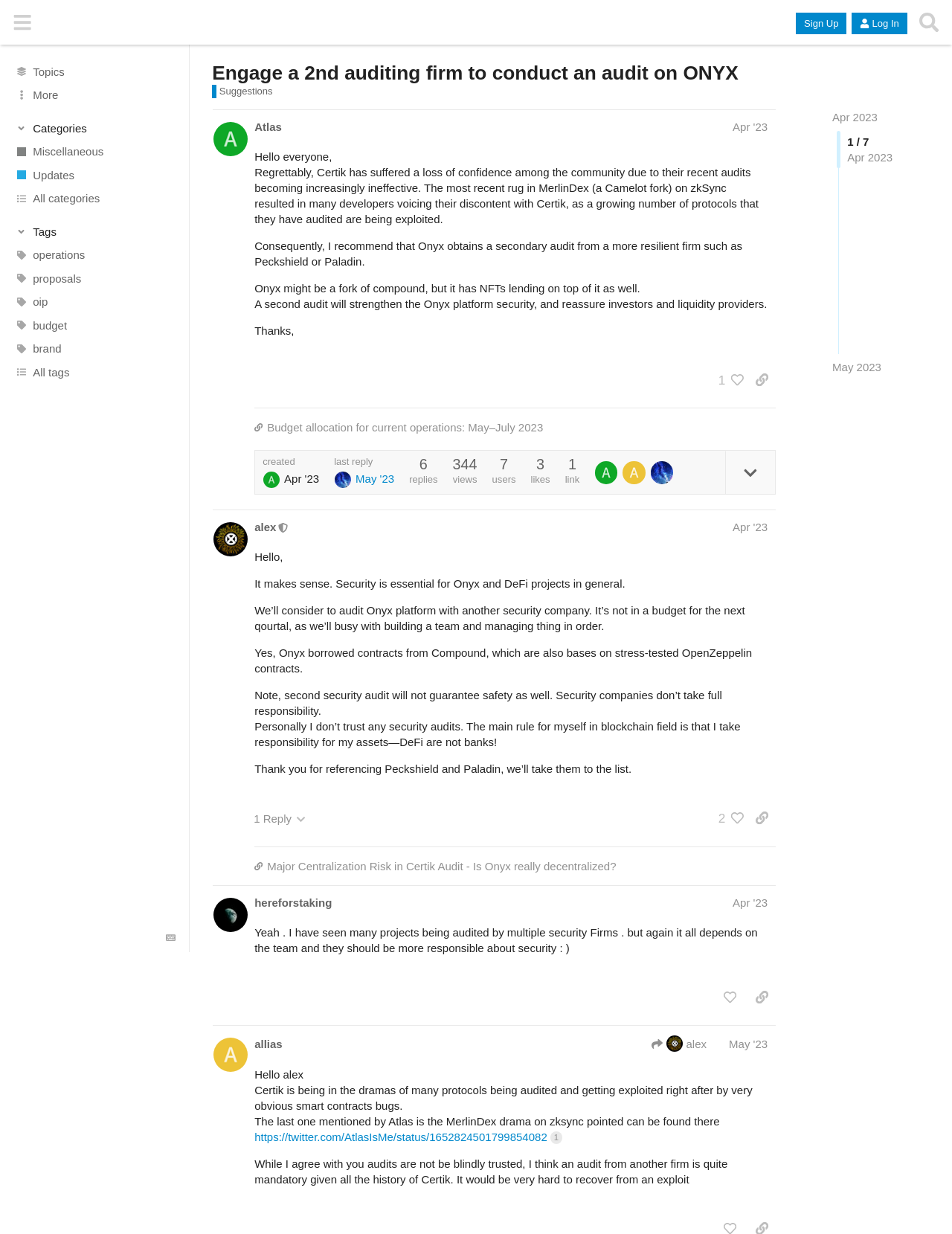Find the bounding box coordinates of the element you need to click on to perform this action: 'Click the 'Sign Up' button'. The coordinates should be represented by four float values between 0 and 1, in the format [left, top, right, bottom].

[0.836, 0.01, 0.889, 0.028]